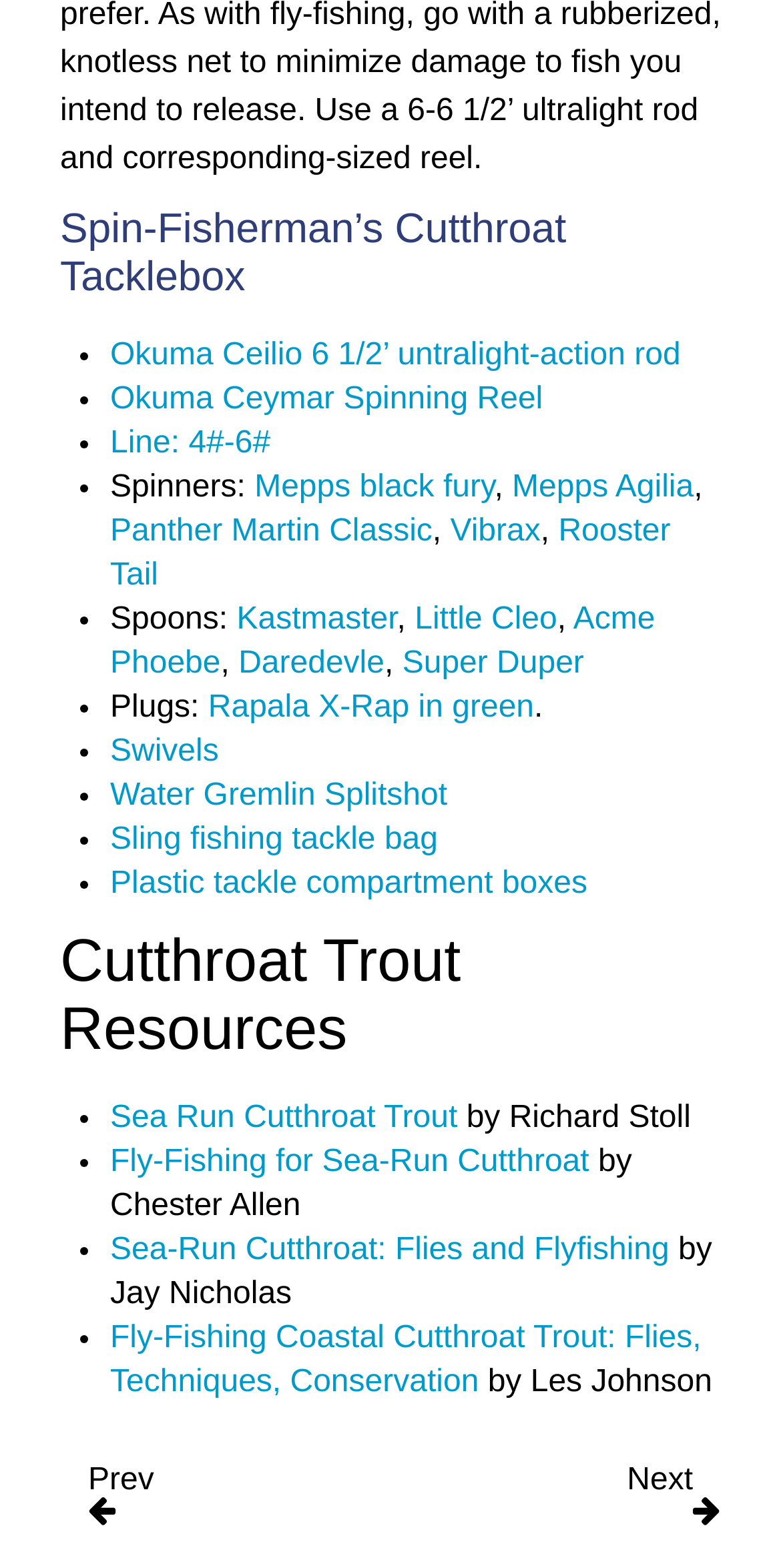Identify the bounding box coordinates of the section to be clicked to complete the task described by the following instruction: "Read about Sea Run Cutthroat Trout". The coordinates should be four float numbers between 0 and 1, formatted as [left, top, right, bottom].

[0.141, 0.702, 0.586, 0.724]